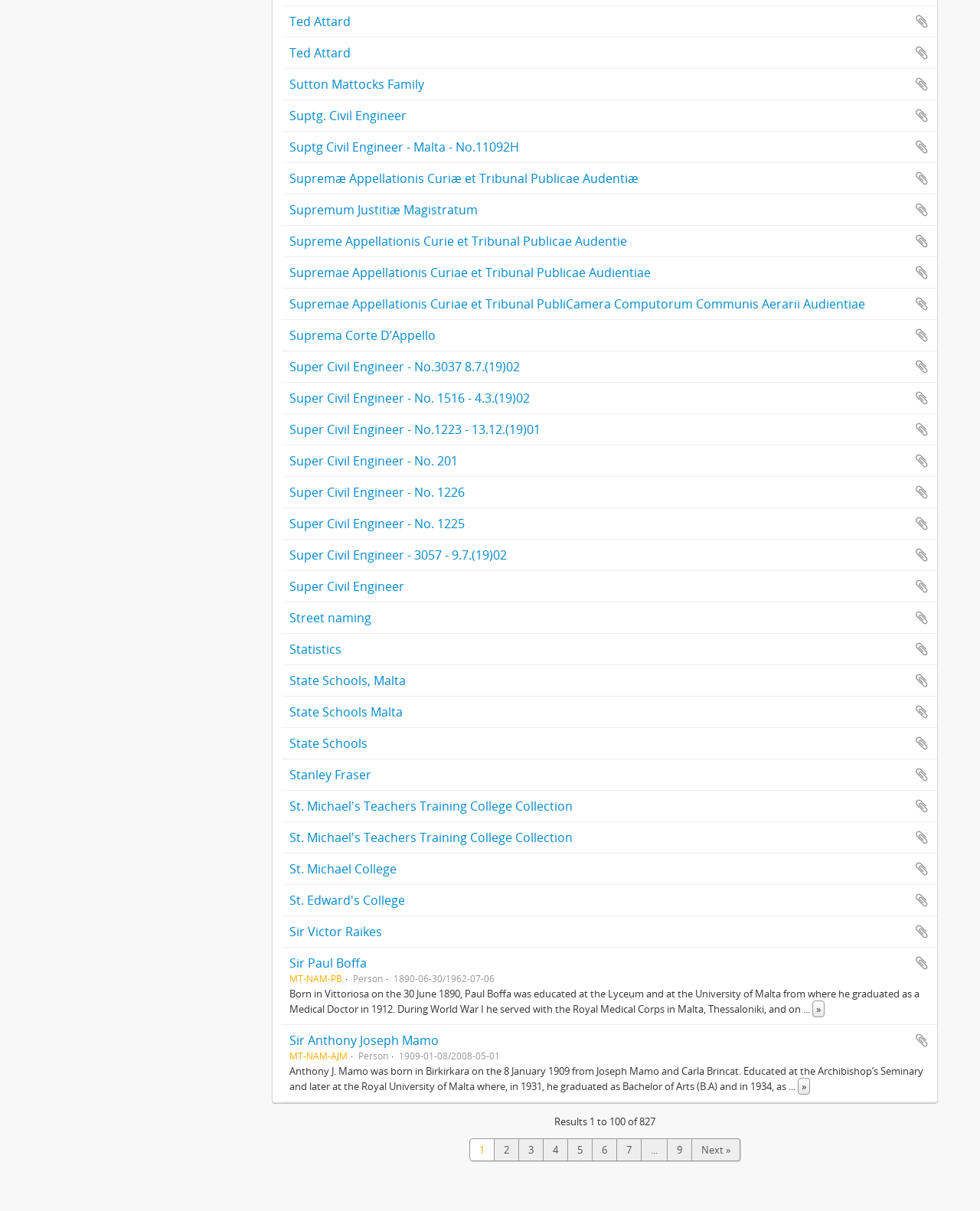Kindly determine the bounding box coordinates for the clickable area to achieve the given instruction: "Click on the link 'Sutton Mattocks Family'".

[0.295, 0.063, 0.433, 0.076]